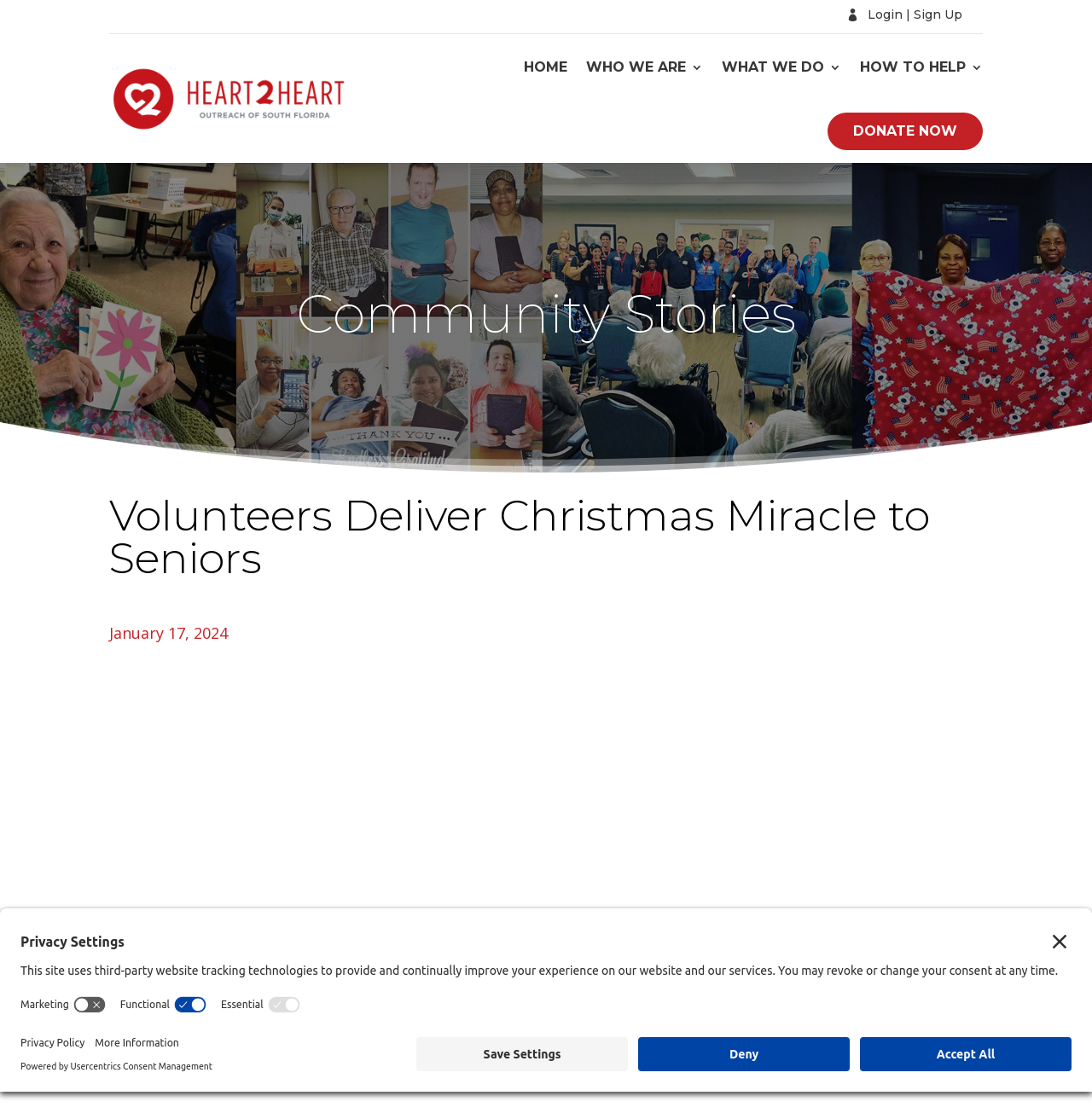What is the first link on the top right?
Based on the screenshot, respond with a single word or phrase.

Login | Sign Up